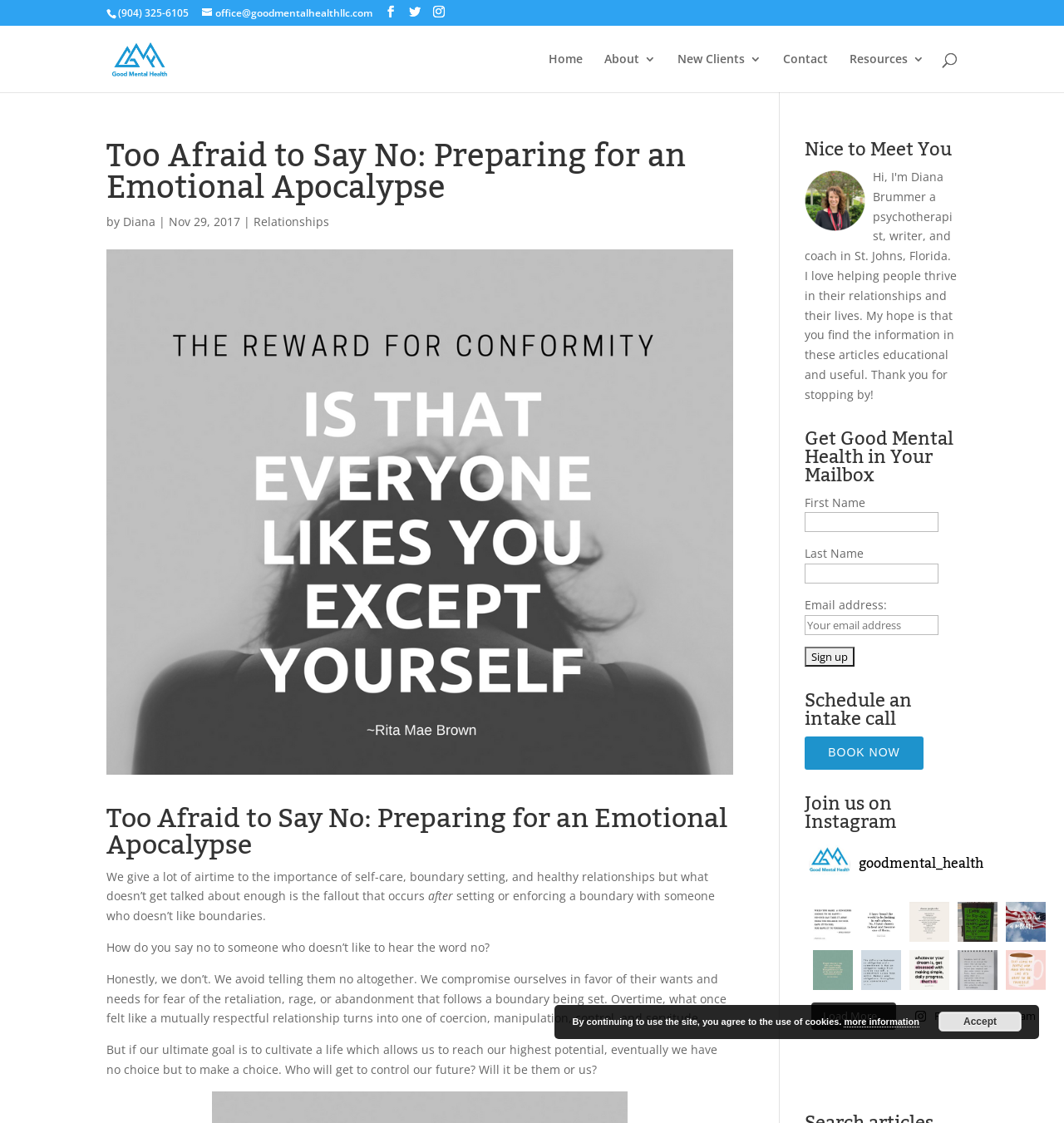Using the details in the image, give a detailed response to the question below:
What is the purpose of the form on the right side of the webpage?

The form on the right side of the webpage contains input fields for first name, last name, and email address, and a button labeled 'Sign up'. This suggests that the purpose of the form is to sign up for a newsletter or mailing list, likely to receive updates from Good Mental Health Counseling & Coaching.